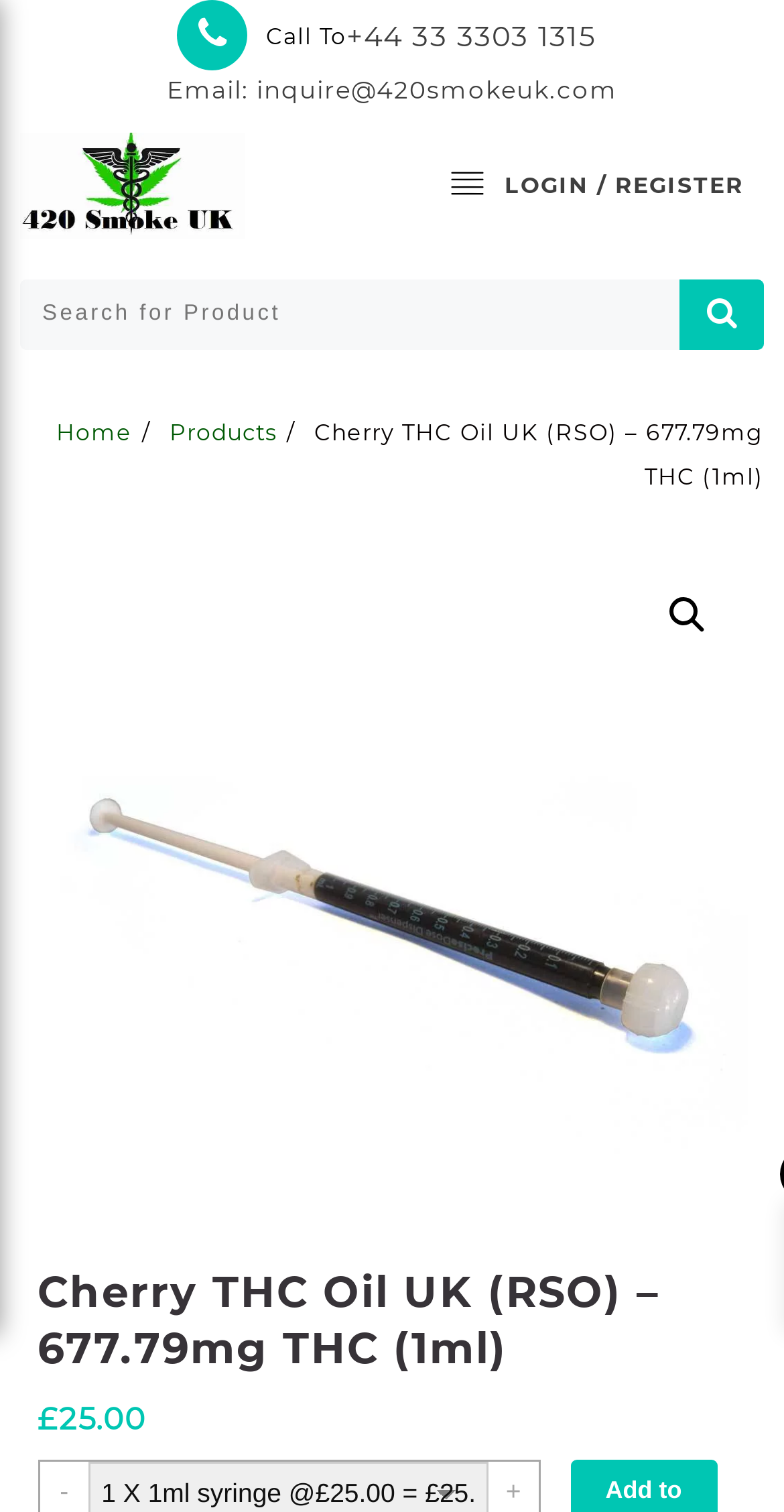What is the price of the Cherry THC Oil UK?
Kindly give a detailed and elaborate answer to the question.

I found the price by looking at the product information section, where it says the product name and then the price is provided as a static text.